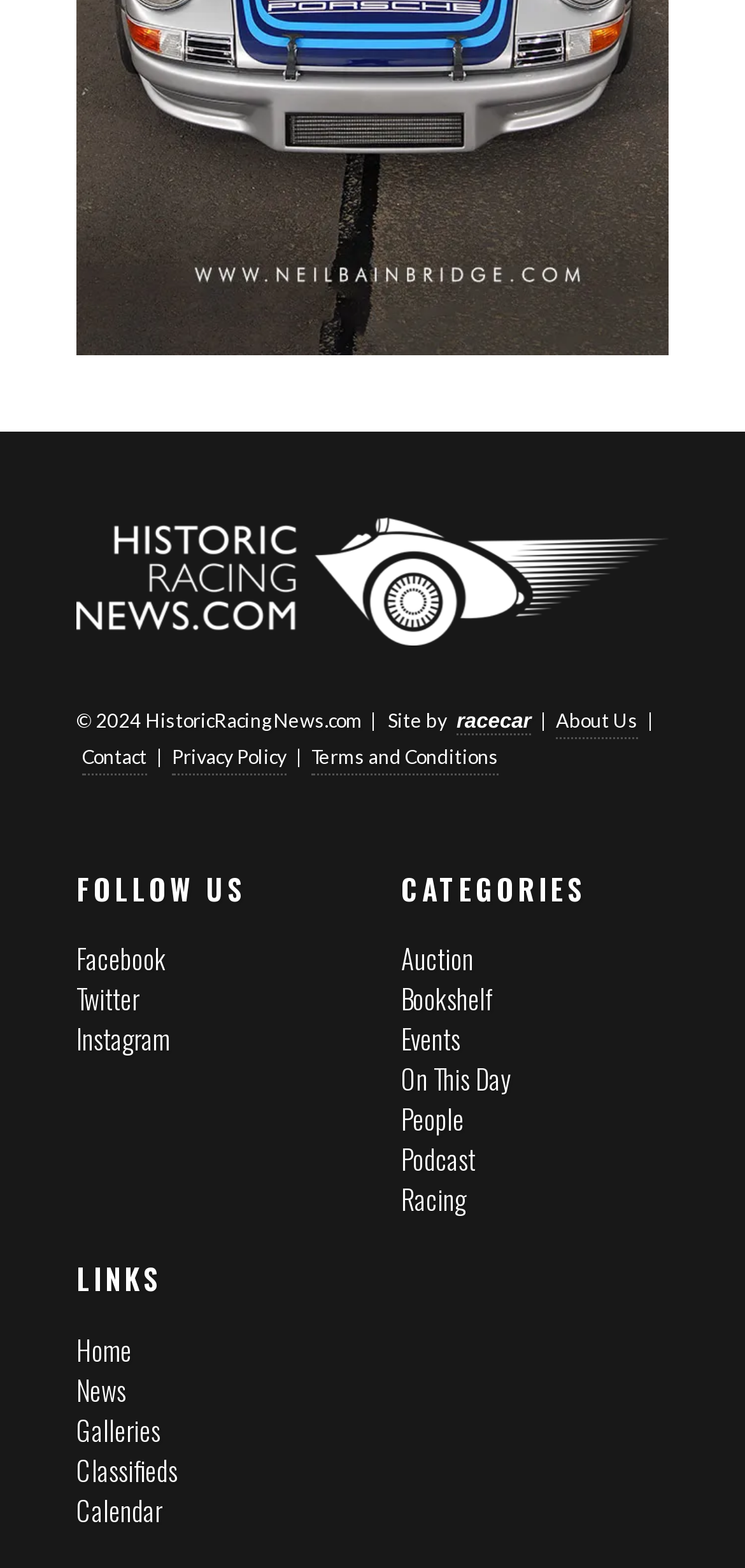Please provide the bounding box coordinates for the element that needs to be clicked to perform the following instruction: "View Facebook page". The coordinates should be given as four float numbers between 0 and 1, i.e., [left, top, right, bottom].

[0.103, 0.599, 0.223, 0.624]